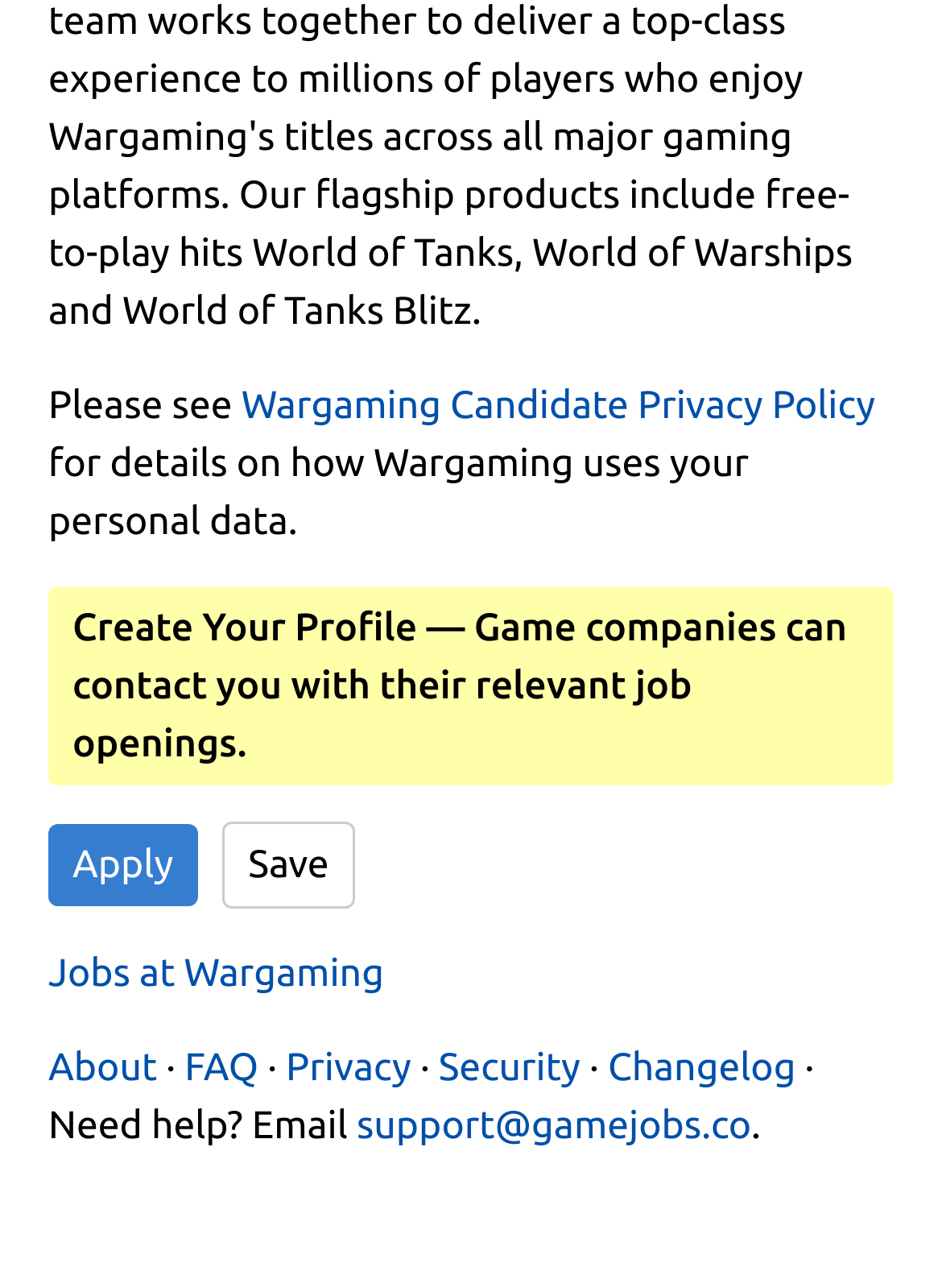Specify the bounding box coordinates of the element's region that should be clicked to achieve the following instruction: "View jobs at Wargaming". The bounding box coordinates consist of four float numbers between 0 and 1, in the format [left, top, right, bottom].

[0.051, 0.739, 0.408, 0.773]